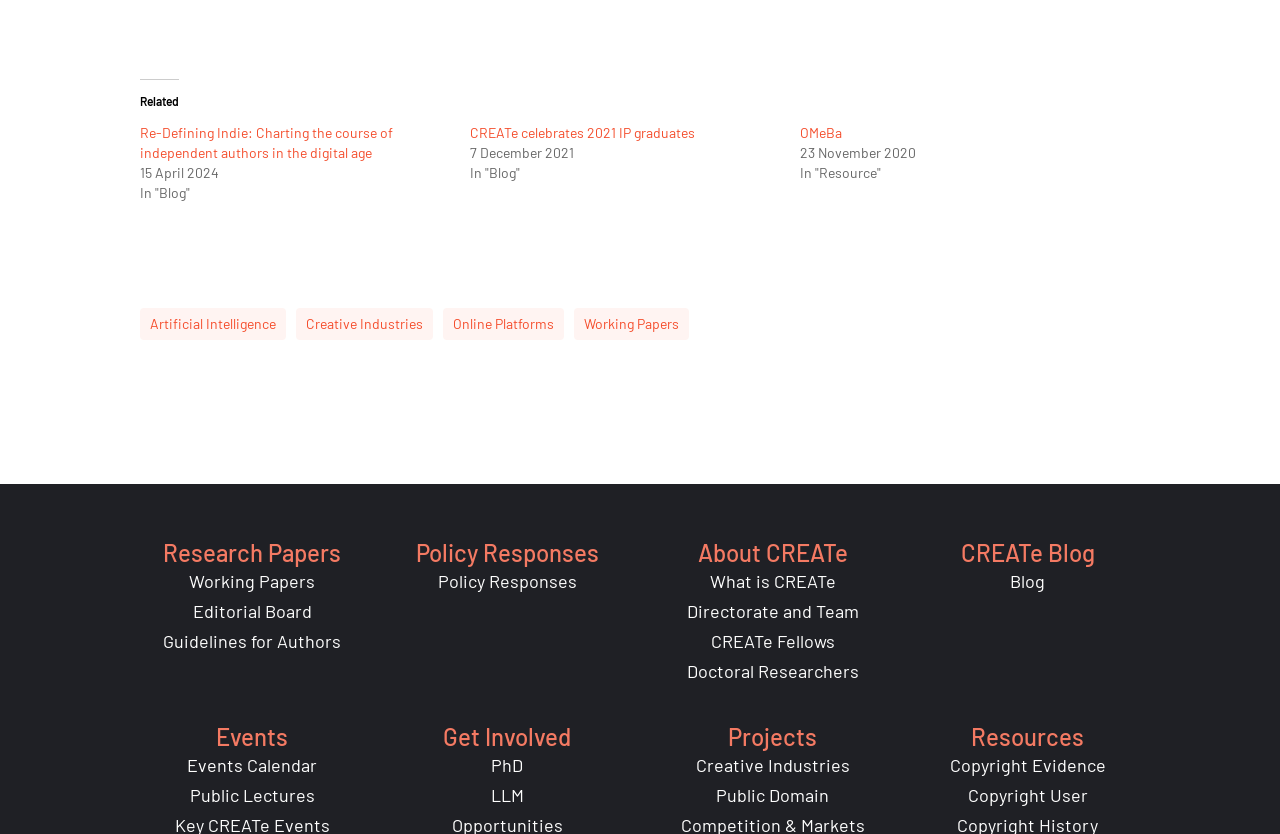Can you find the bounding box coordinates of the area I should click to execute the following instruction: "Check the 'Events Calendar'"?

[0.146, 0.904, 0.248, 0.93]